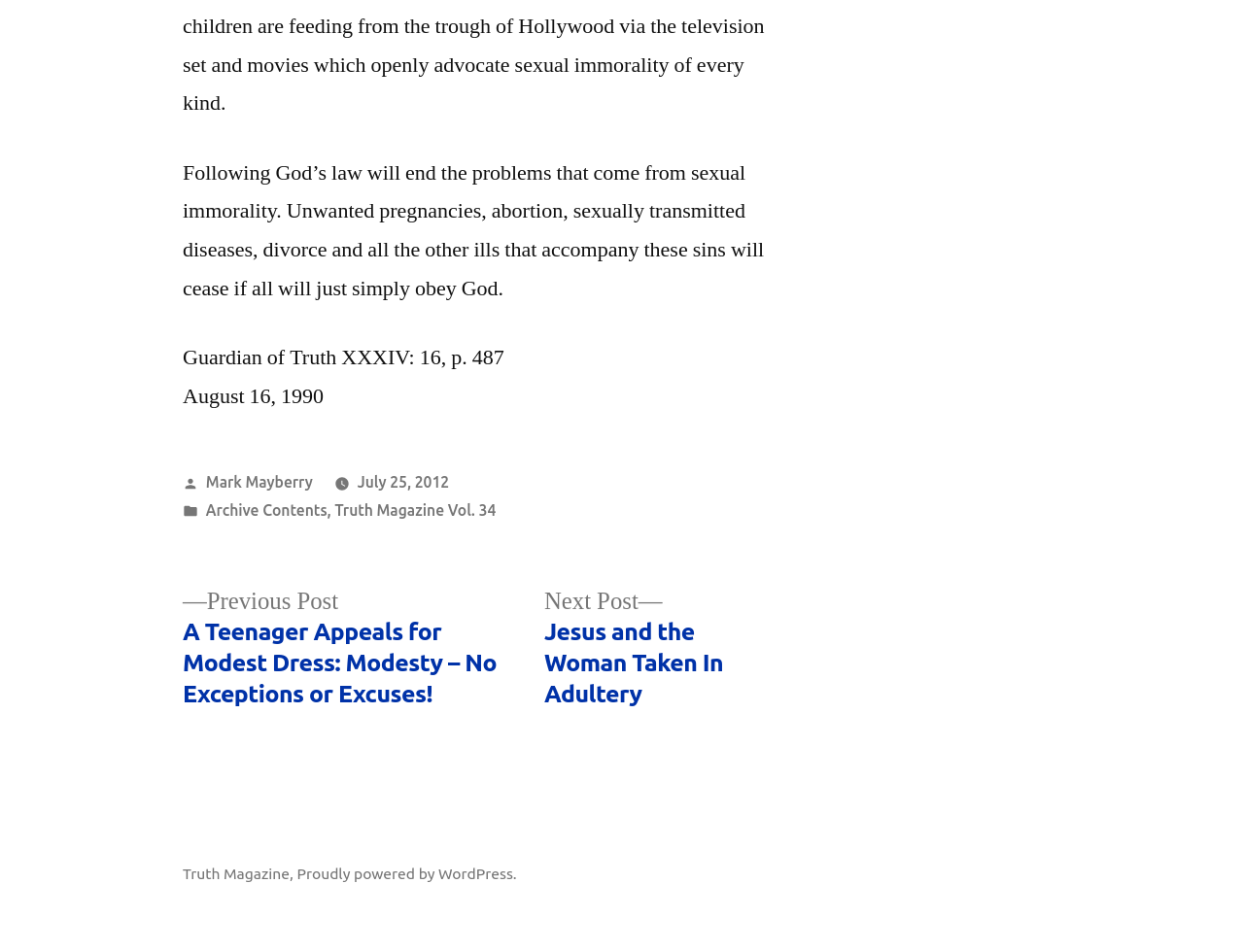Extract the bounding box coordinates for the UI element described as: "Truth Magazine Vol. 34".

[0.269, 0.526, 0.399, 0.544]